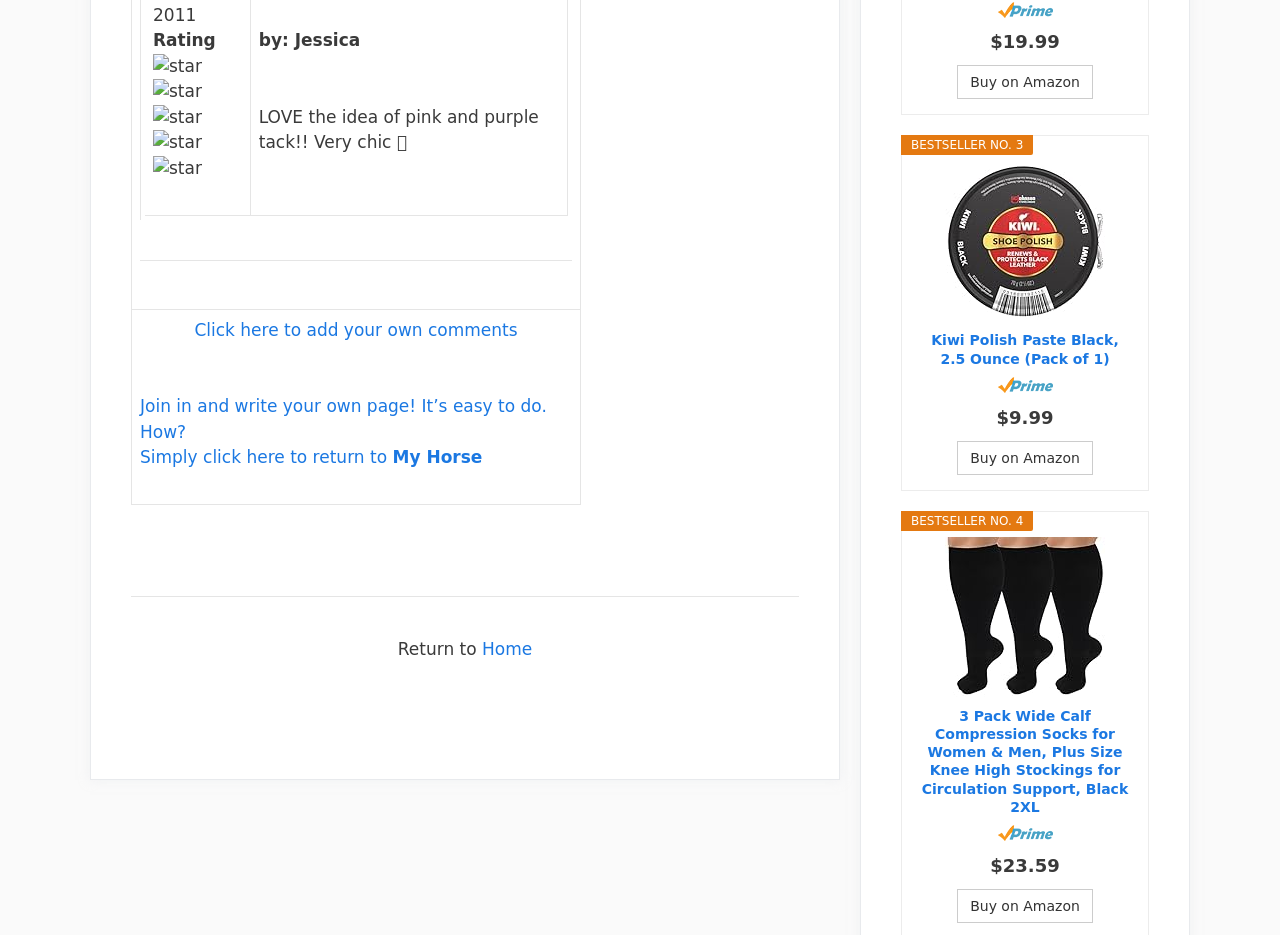What is the price of the Kiwi Polish Paste Black?
Look at the screenshot and respond with one word or a short phrase.

$19.99